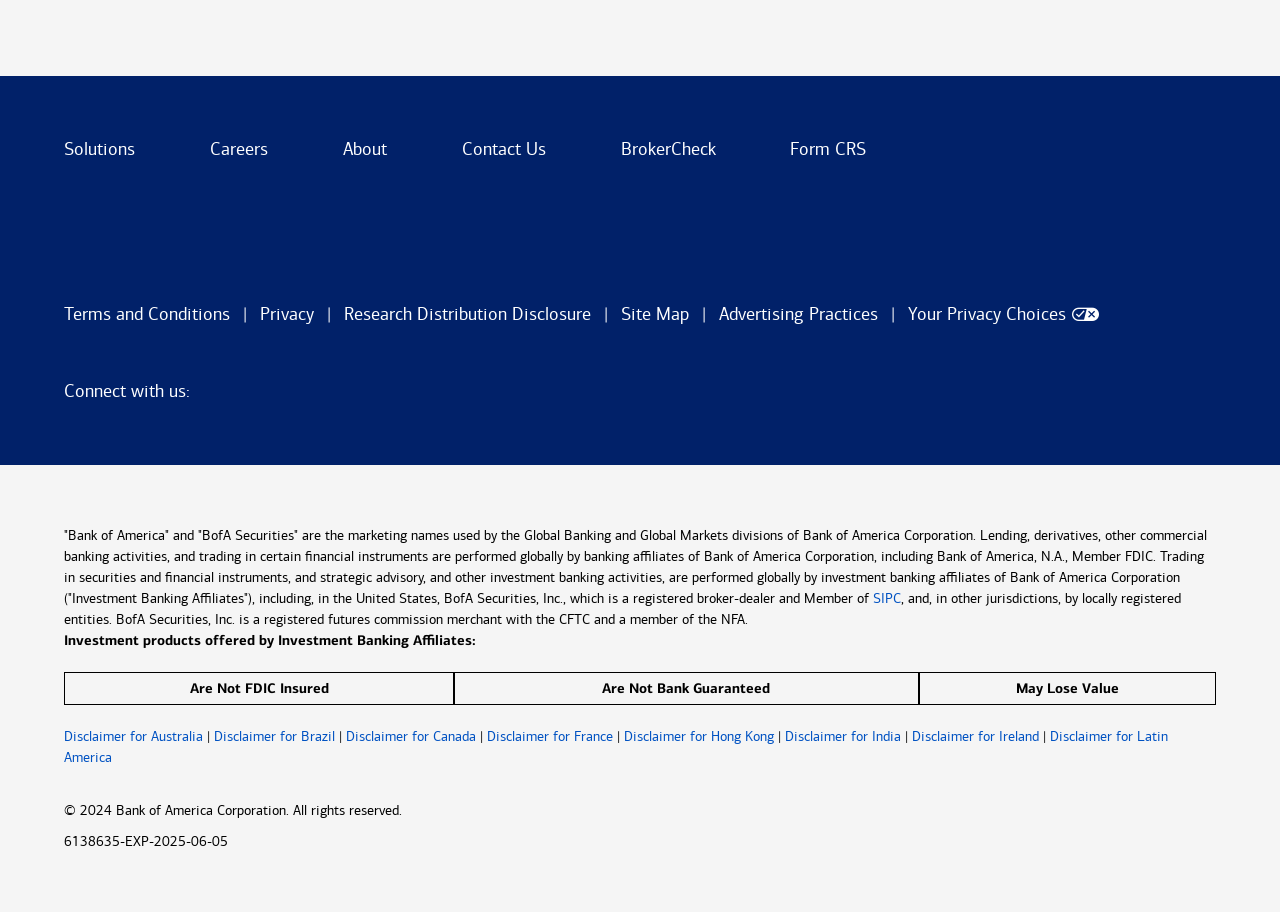Identify the bounding box coordinates of the area that should be clicked in order to complete the given instruction: "Click on Terms and Conditions". The bounding box coordinates should be four float numbers between 0 and 1, i.e., [left, top, right, bottom].

[0.05, 0.33, 0.18, 0.36]